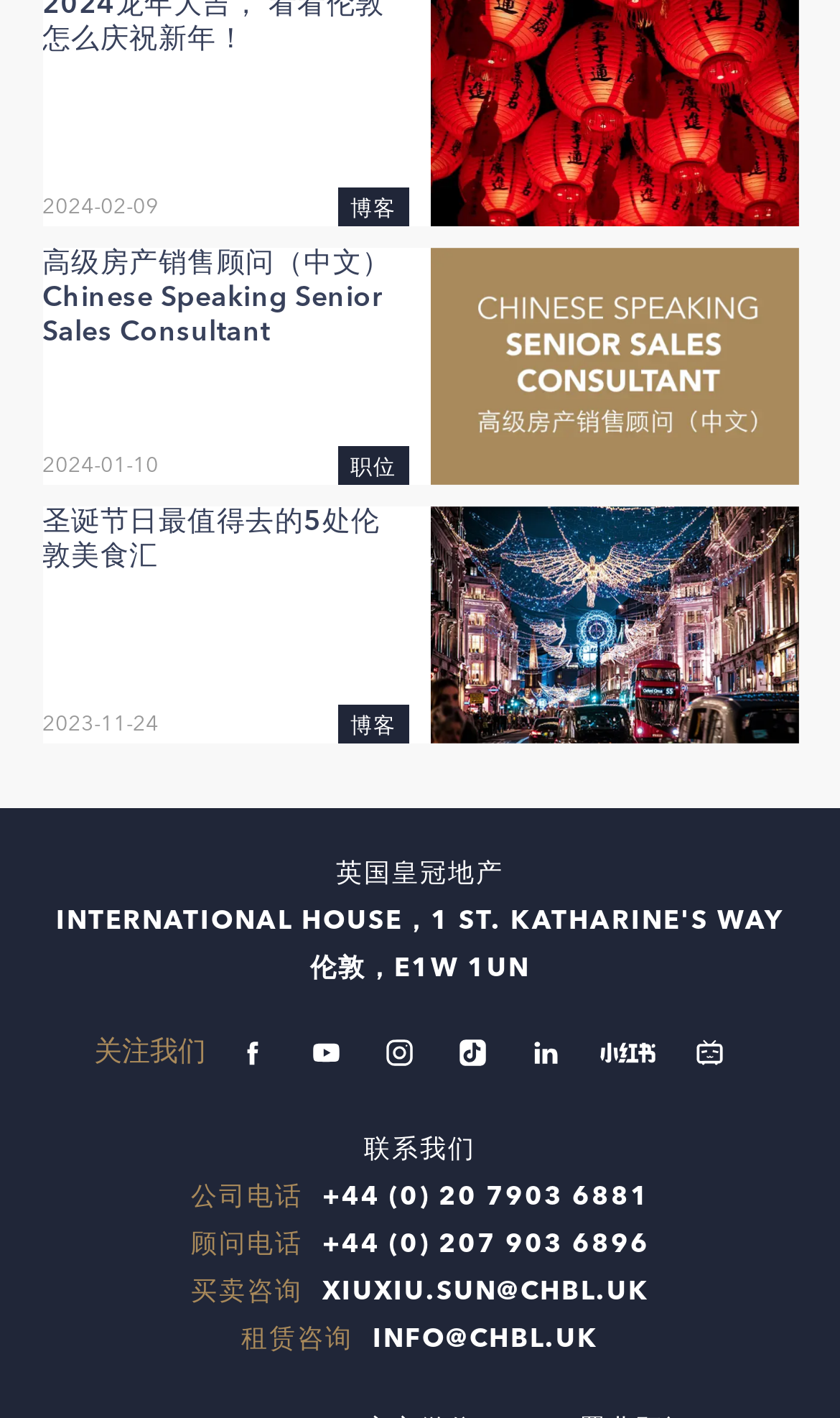Specify the bounding box coordinates of the area to click in order to execute this command: 'Email consultant'. The coordinates should consist of four float numbers ranging from 0 to 1, and should be formatted as [left, top, right, bottom].

[0.383, 0.902, 0.773, 0.92]